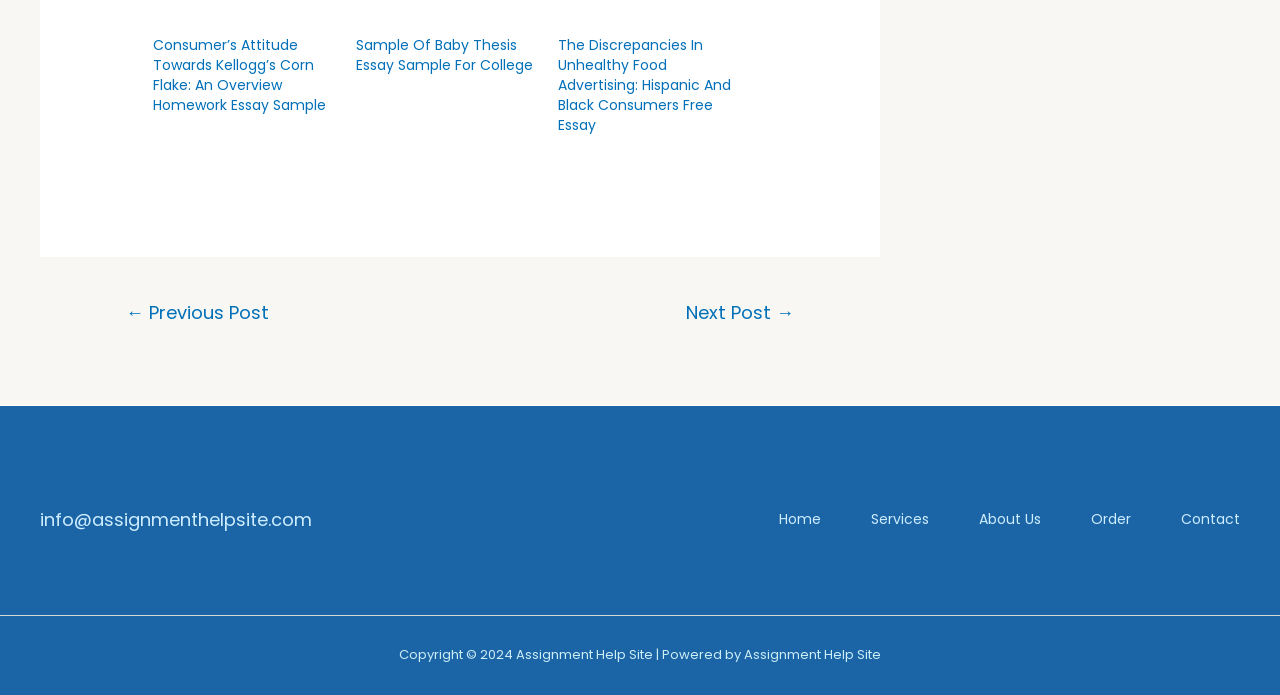Identify the bounding box of the UI element described as follows: "Next Post →". Provide the coordinates as four float numbers in the range of 0 to 1 [left, top, right, bottom].

[0.515, 0.421, 0.642, 0.482]